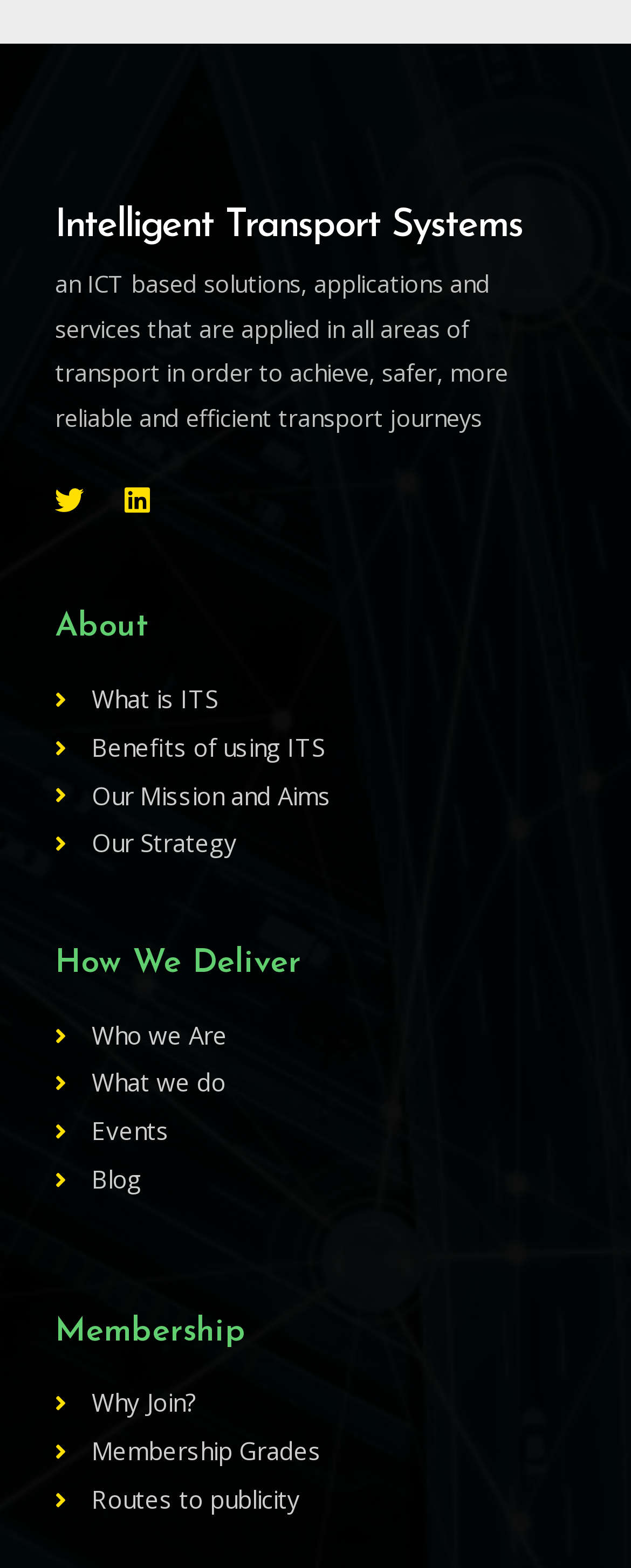Based on the element description: "Routes to publicity", identify the bounding box coordinates for this UI element. The coordinates must be four float numbers between 0 and 1, listed as [left, top, right, bottom].

[0.087, 0.943, 0.913, 0.971]